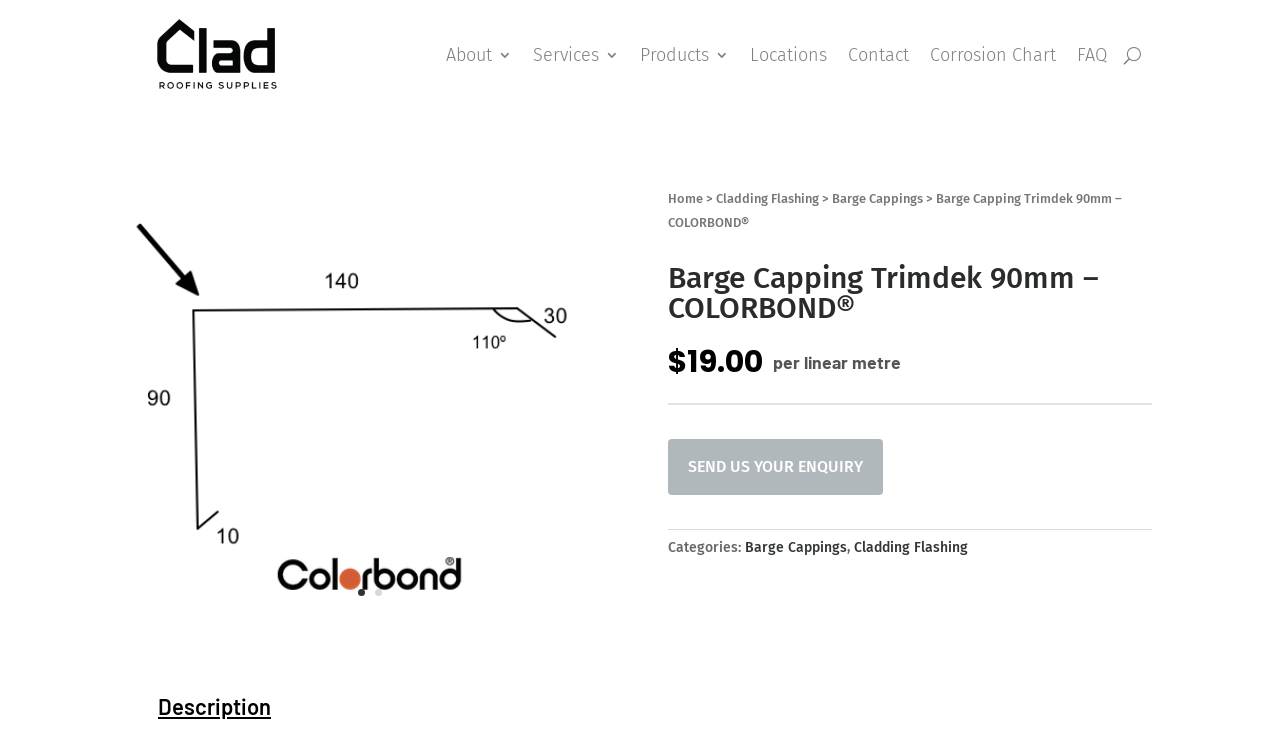Please determine the bounding box coordinates for the element with the description: "parent_node: About".

[0.878, 0.0, 0.891, 0.147]